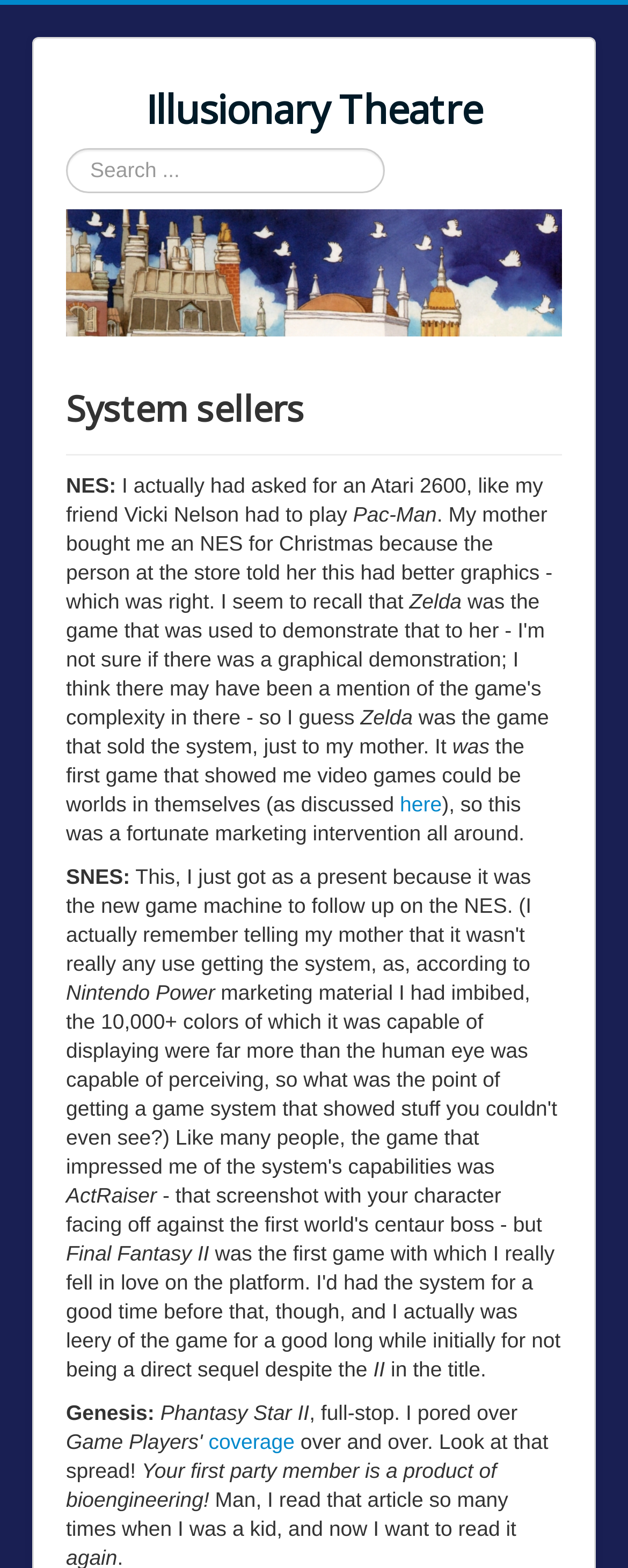What console is mentioned after NES?
Provide a detailed answer to the question, using the image to inform your response.

After mentioning NES, the article talks about SNES, which is mentioned in the sentence 'SNES:'